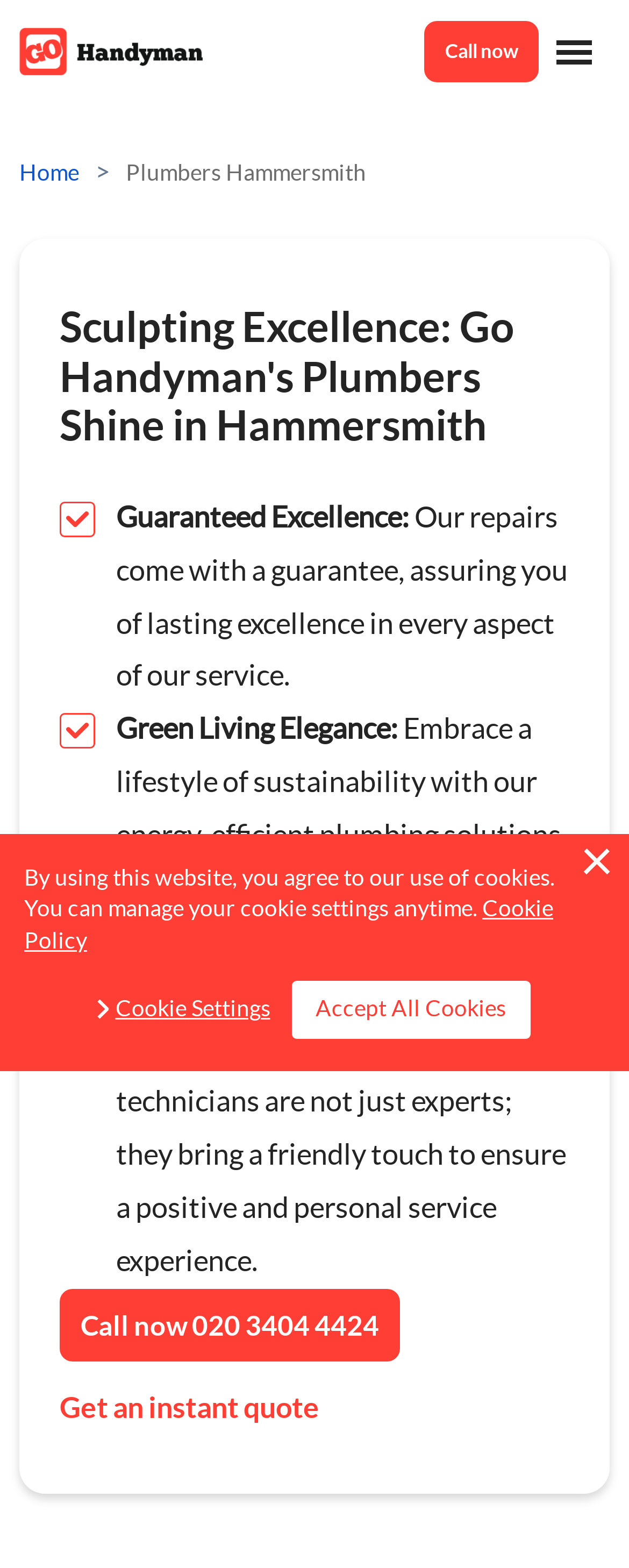Identify the bounding box coordinates for the element you need to click to achieve the following task: "Click the 'Get an instant quote' link". The coordinates must be four float values ranging from 0 to 1, formatted as [left, top, right, bottom].

[0.095, 0.884, 0.508, 0.912]